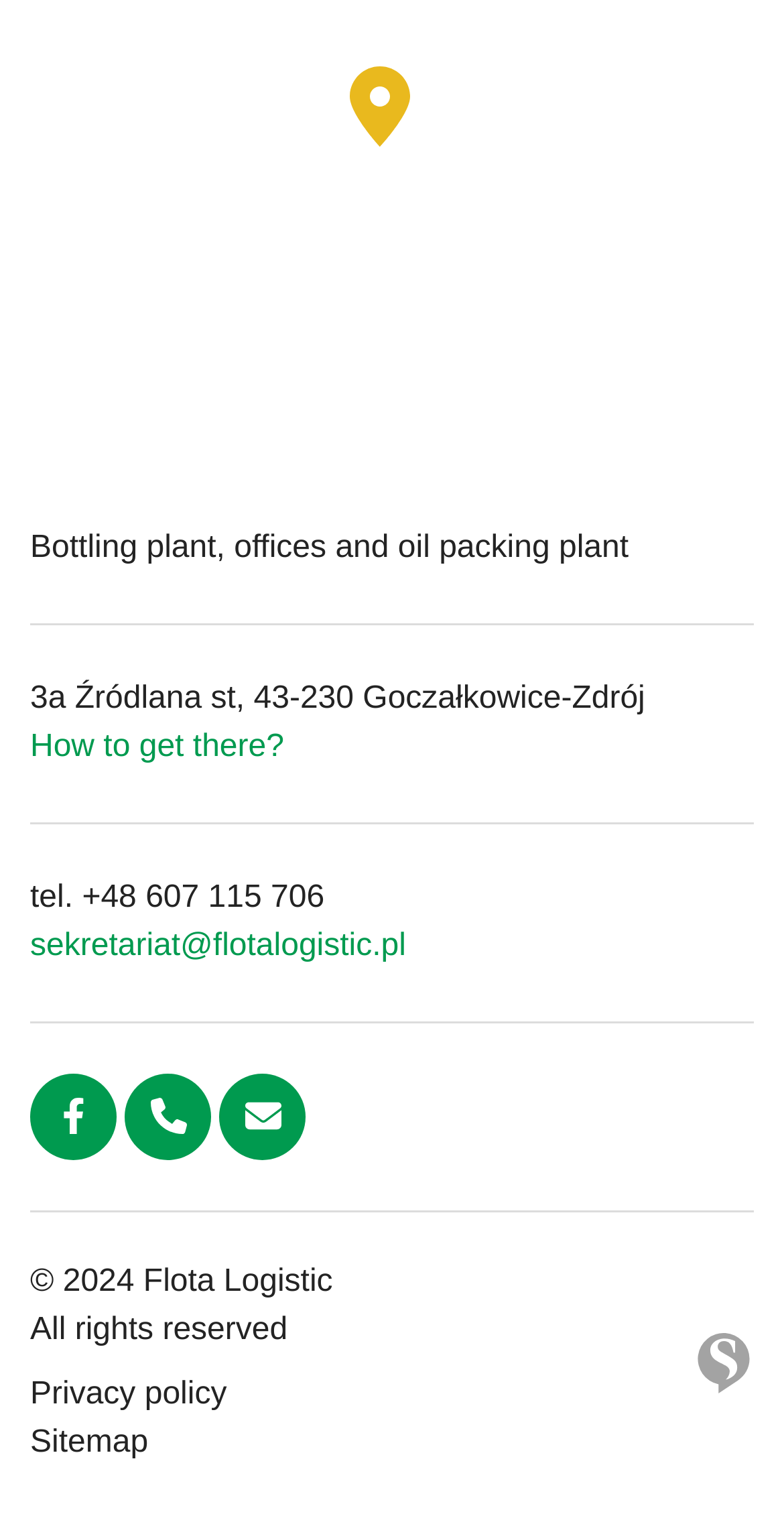Find and indicate the bounding box coordinates of the region you should select to follow the given instruction: "Visit Home".

None